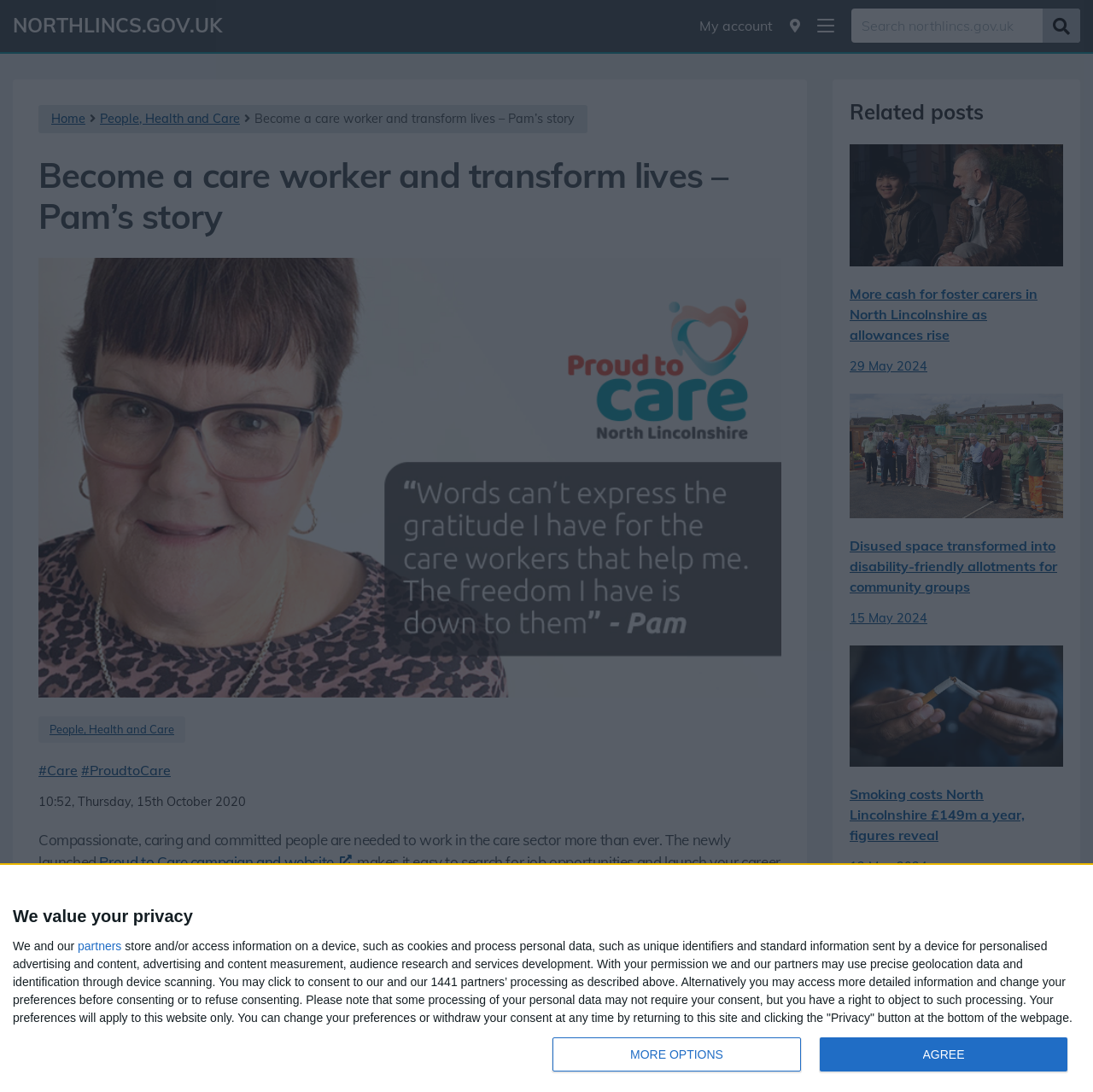Kindly determine the bounding box coordinates of the area that needs to be clicked to fulfill this instruction: "Read more about the Proud to Care campaign".

[0.091, 0.781, 0.324, 0.797]